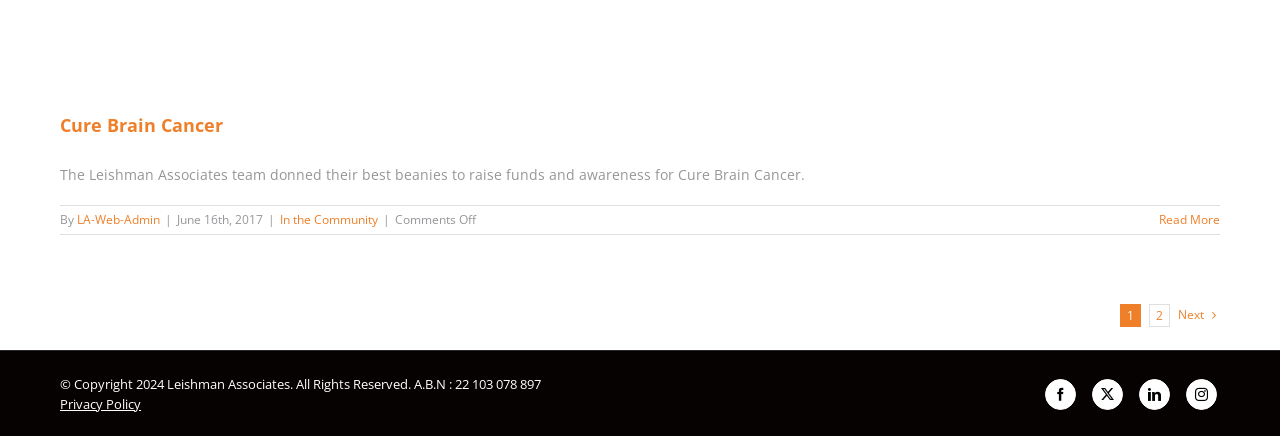Could you provide the bounding box coordinates for the portion of the screen to click to complete this instruction: "Visit Leishman Associates' Facebook page"?

[0.816, 0.87, 0.841, 0.941]